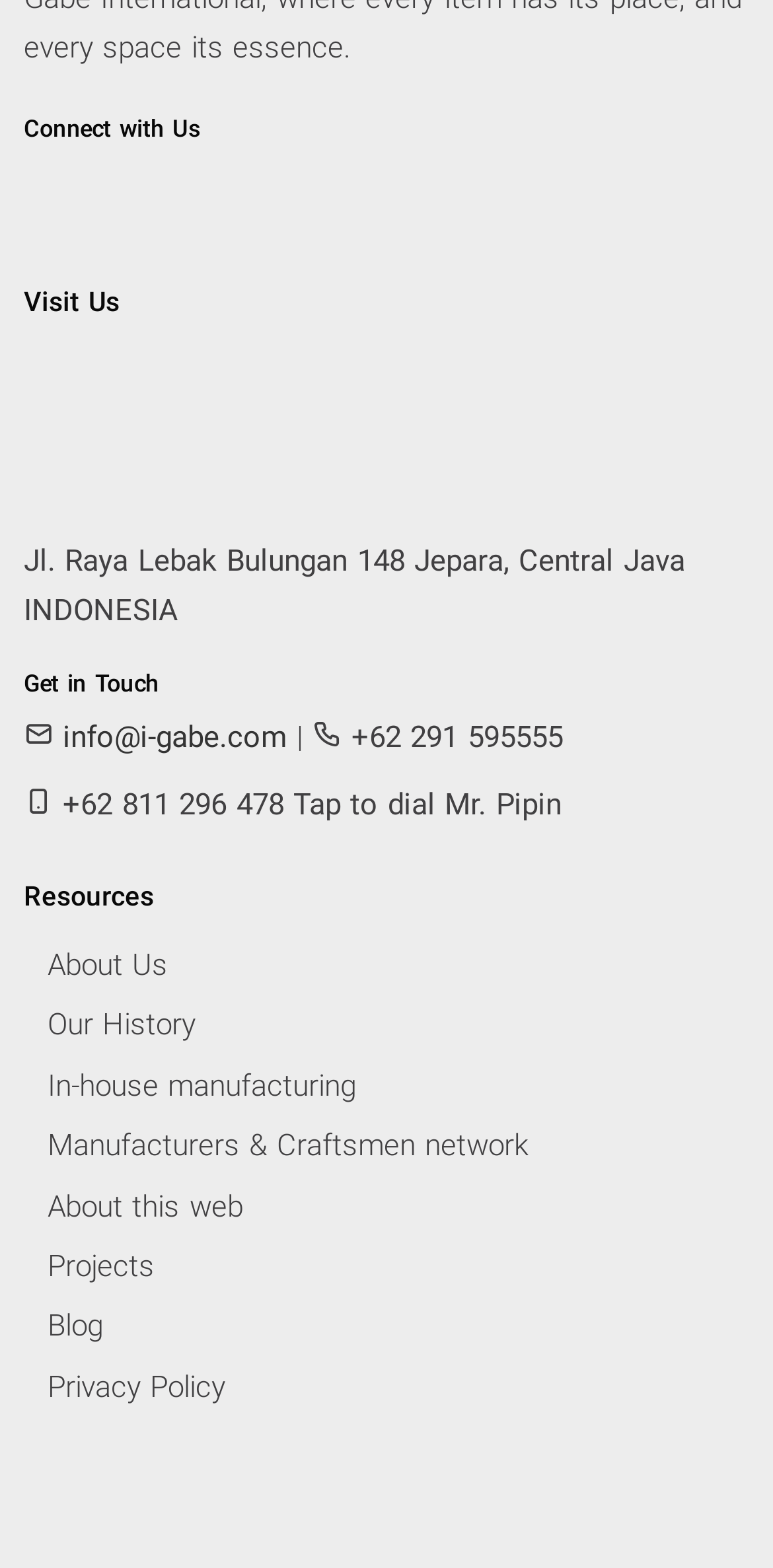Please answer the following question using a single word or phrase: 
What is the company's location?

Jl. Raya Lebak Bulungan 148 Jepara, Central Java INDONESIA